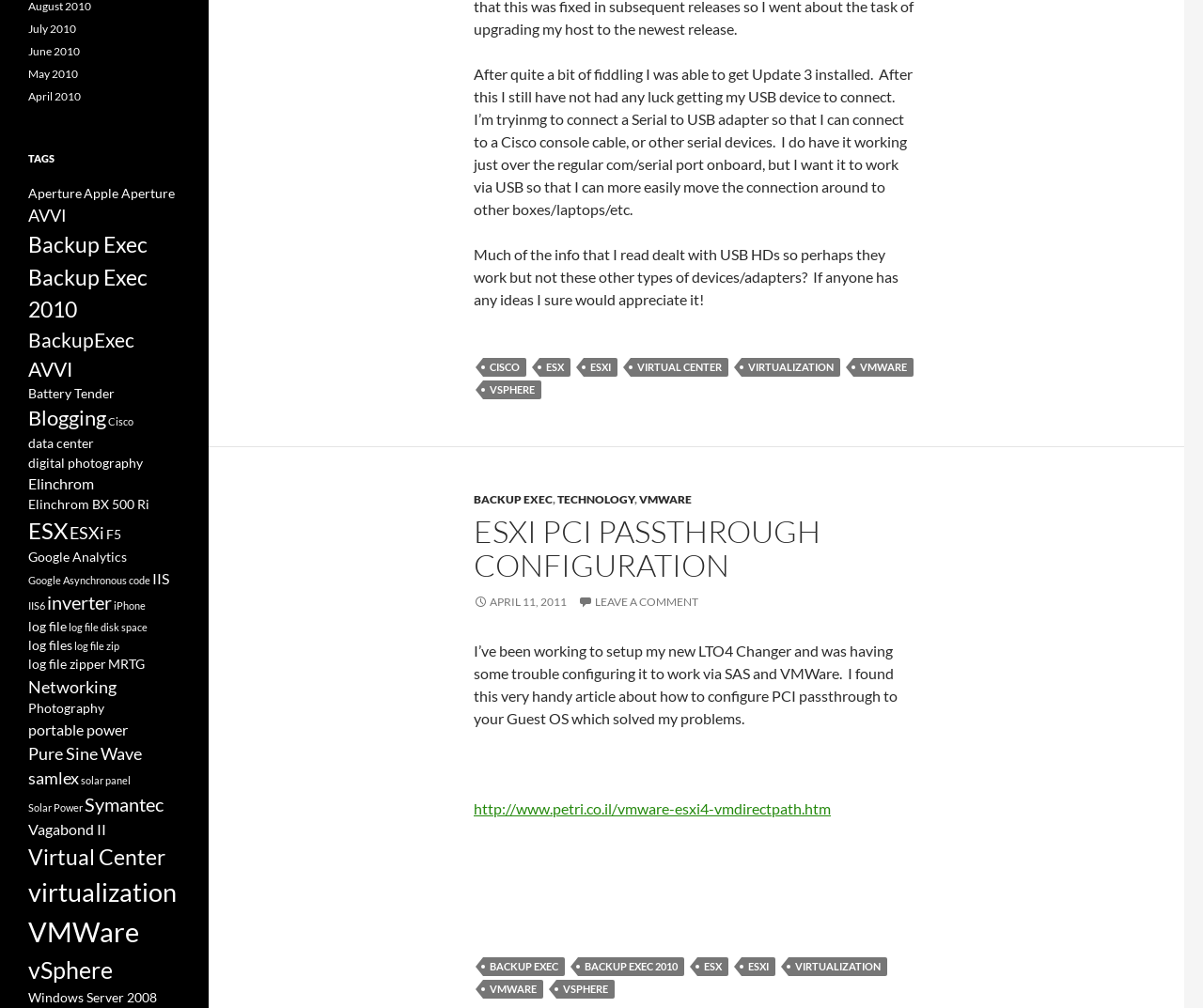What is the date of the article with the heading 'ESXI PCI PASSTHROUGH CONFIGURATION'?
Please give a detailed and elaborate answer to the question based on the image.

The date of the article with the heading 'ESXI PCI PASSTHROUGH CONFIGURATION' is April 11, 2011, as indicated by the link ' APRIL 11, 2011'.